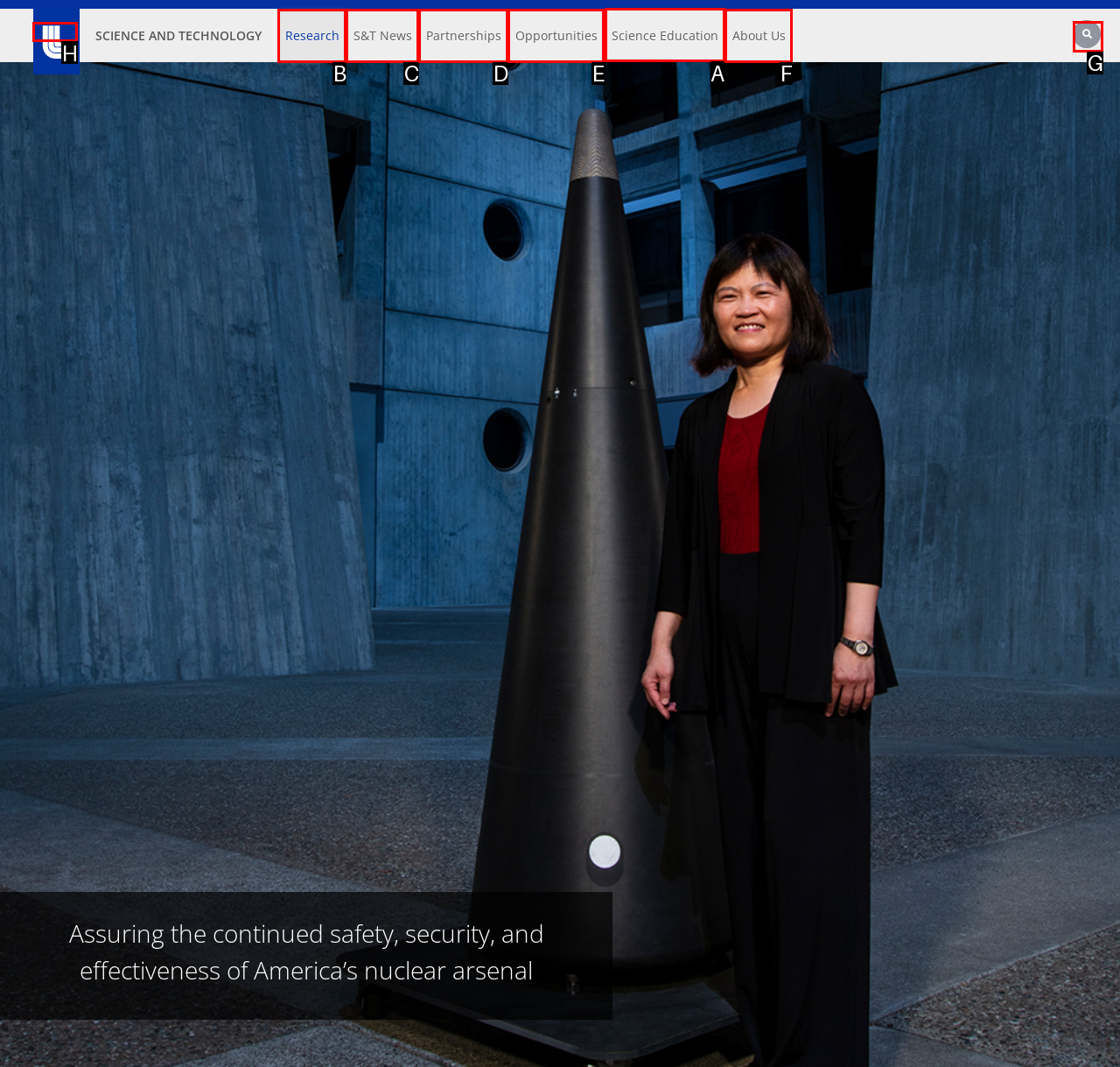Select the letter of the UI element that matches this task: Go to Science Education
Provide the answer as the letter of the correct choice.

A